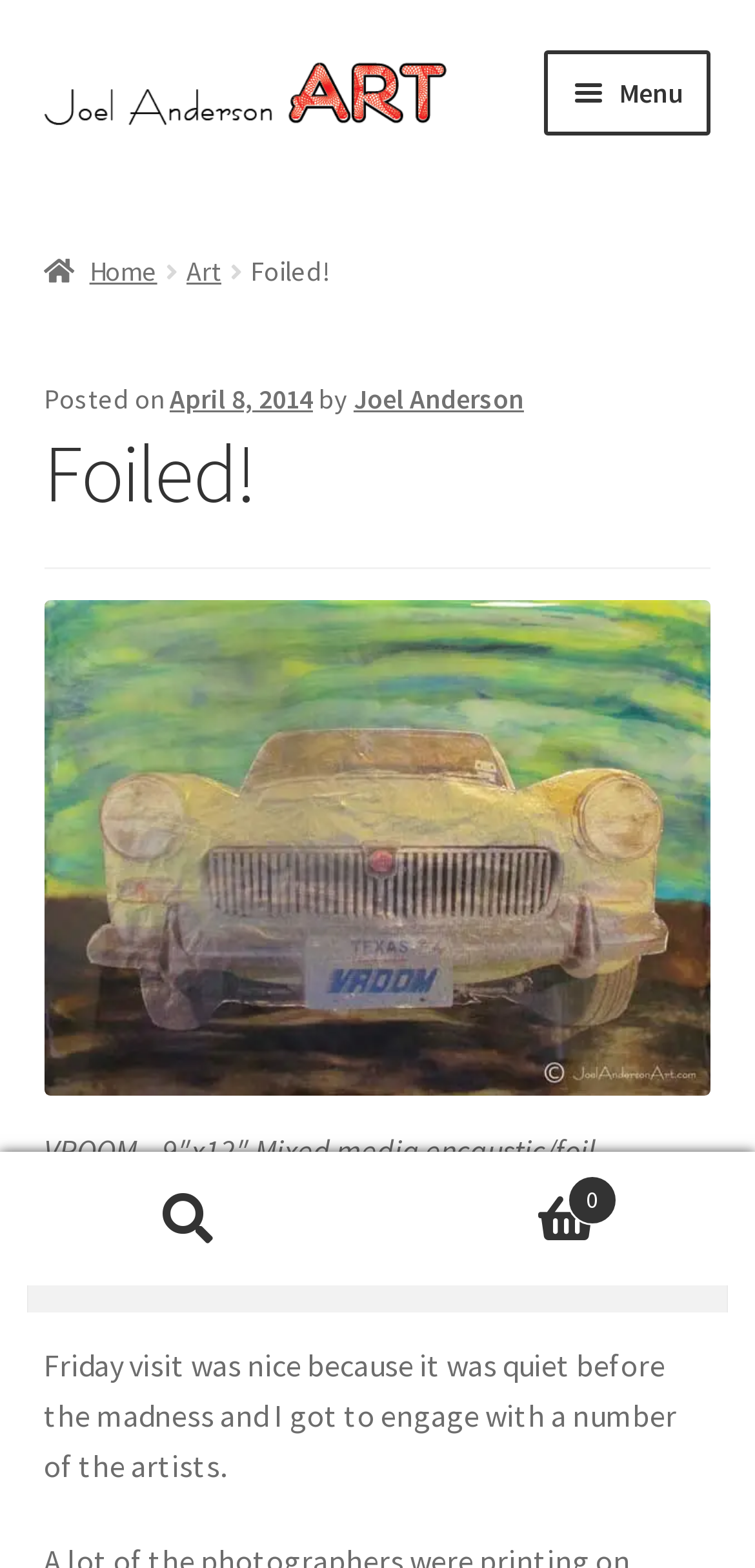What is the name of the artist?
Please respond to the question with a detailed and well-explained answer.

I found the answer by looking at the navigation section where it says 'Joel Anderson Art' and also in the breadcrumbs section where it says 'Posted by Joel Anderson'.